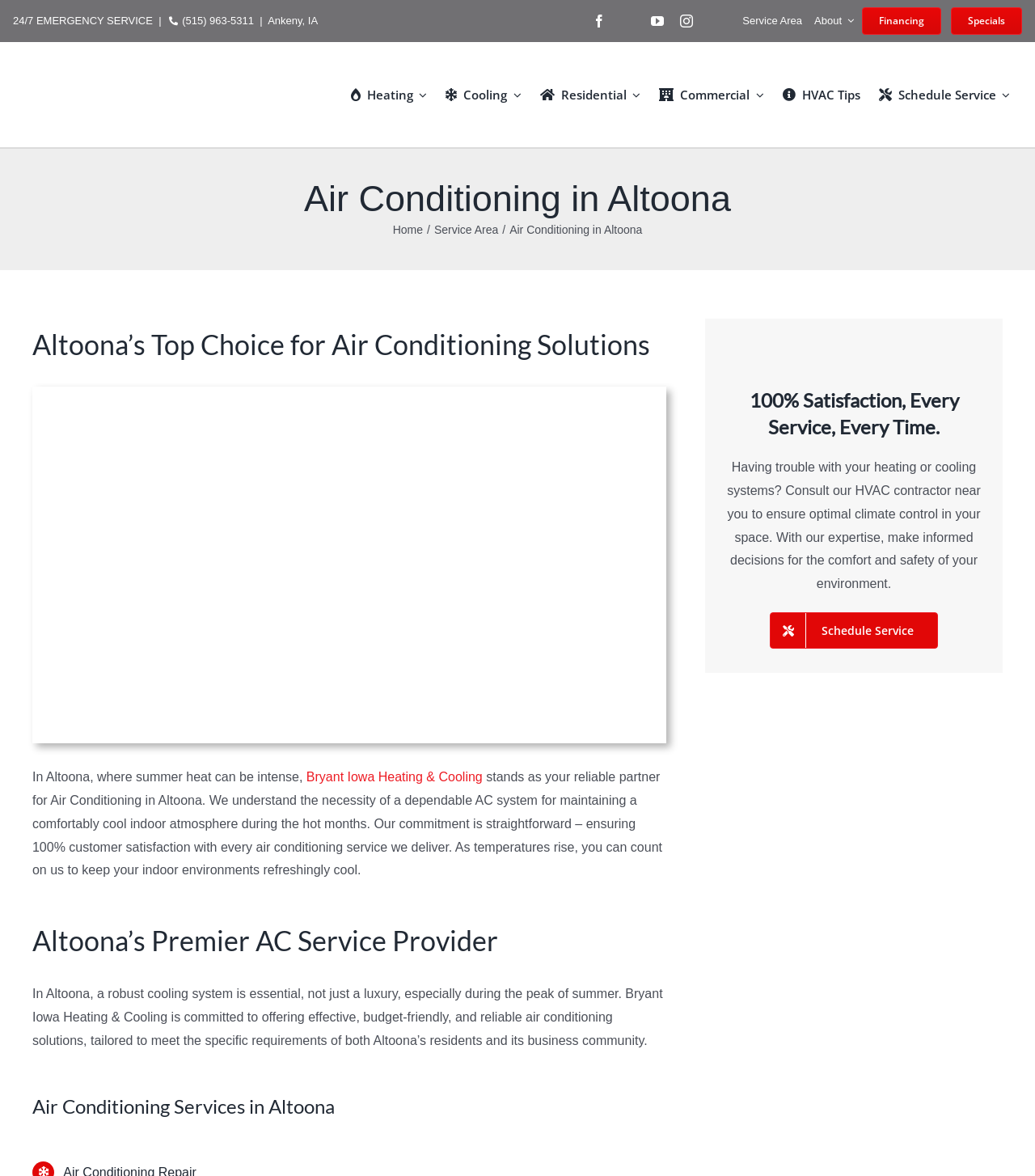Specify the bounding box coordinates of the region I need to click to perform the following instruction: "Schedule a service". The coordinates must be four float numbers in the range of 0 to 1, i.e., [left, top, right, bottom].

[0.843, 0.06, 0.988, 0.101]